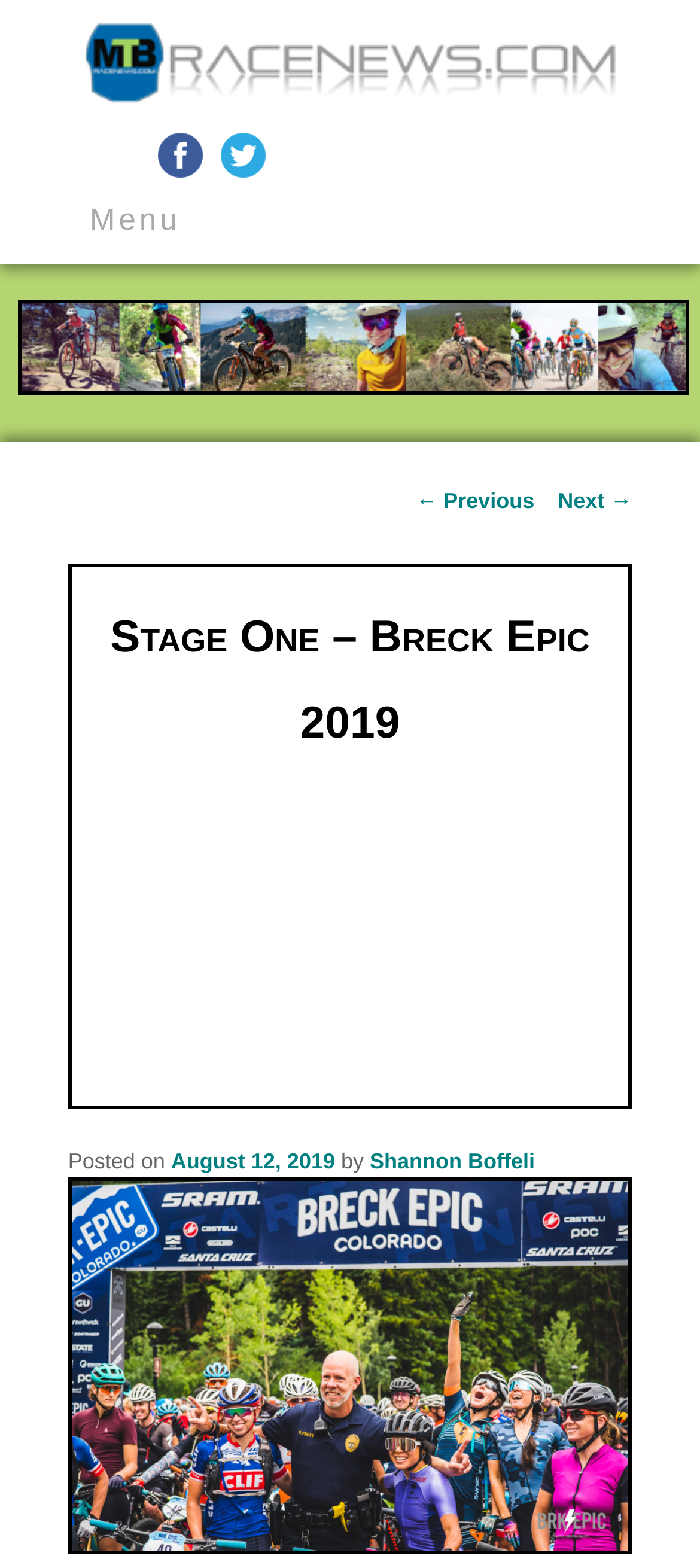Generate a detailed explanation of the webpage's features and information.

The webpage is about the Breck Epic 2019, a mountain bike race in Colorado. At the top, there is a heading "MTB Race News" which is also a link. Below it, there are three links side by side, taking up most of the width of the page. 

To the left of these links, there is a heading "Main menu" and below it, two links "Skip to primary content" and "Skip to secondary content" are stacked on top of each other. Next to these links, there is another link "Menu". 

On the right side of the page, there is a section with a heading "Post navigation" which contains two links "← Previous" and "Next →" side by side. 

Below the links and the navigation section, there is a main content area with a heading "Stage One – Breck Epic 2019" which is the title of the article. The article is about Keegan Swenson's dominant performance in Stage 1 of the Breck Epic in Colorado, as described in the meta description. 

The article's metadata is displayed below the title, including the posting date "August 12, 2019" and the author "Shannon Boffeli".